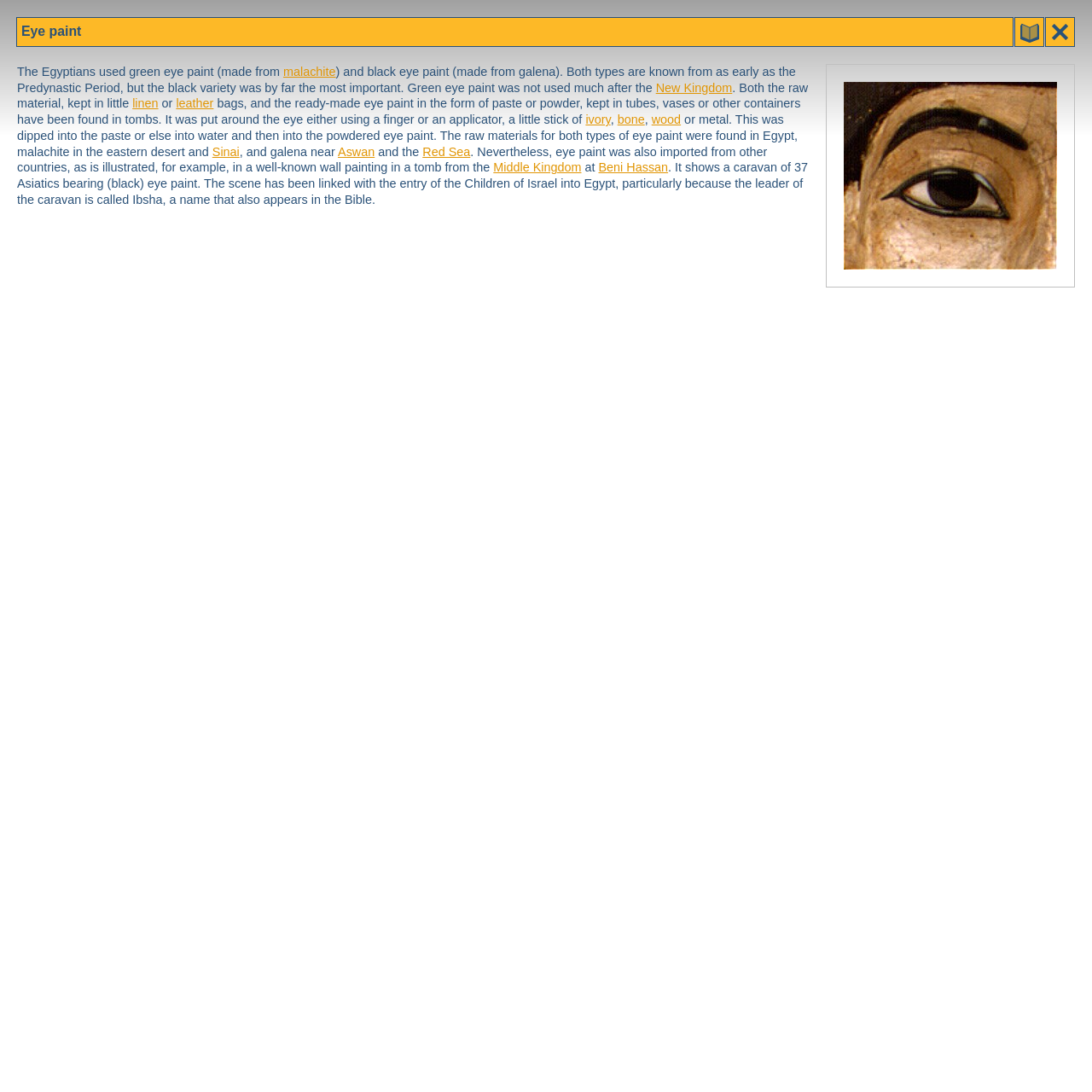What is the name of the region where malachite was found?
Please ensure your answer to the question is detailed and covers all necessary aspects.

According to the webpage, malachite, a material used to make green eye paint, was found in the eastern desert of Egypt. This information is mentioned in the paragraph describing the sources of eye paint materials.